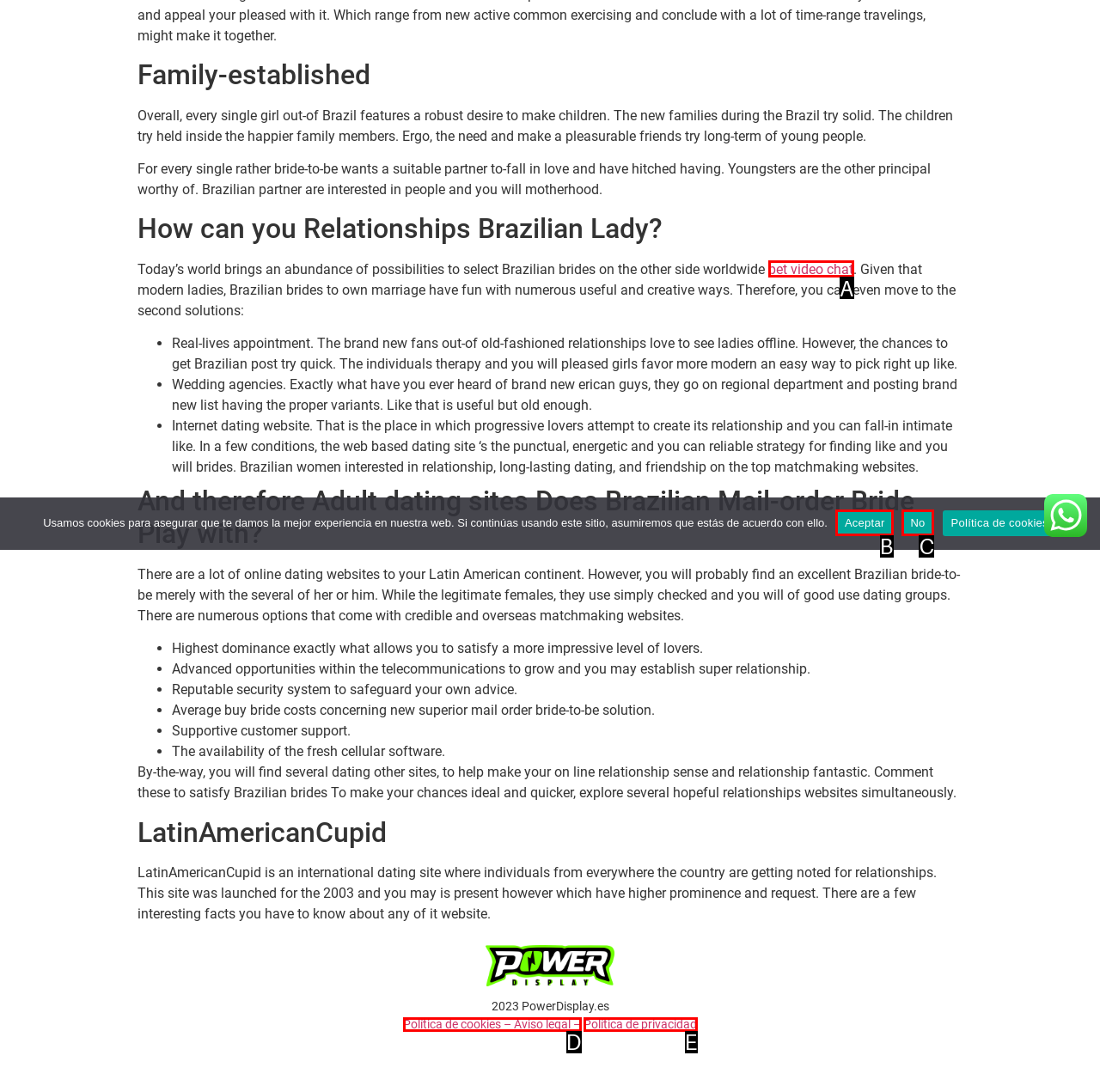Given the description: Payroll, identify the HTML element that corresponds to it. Respond with the letter of the correct option.

None